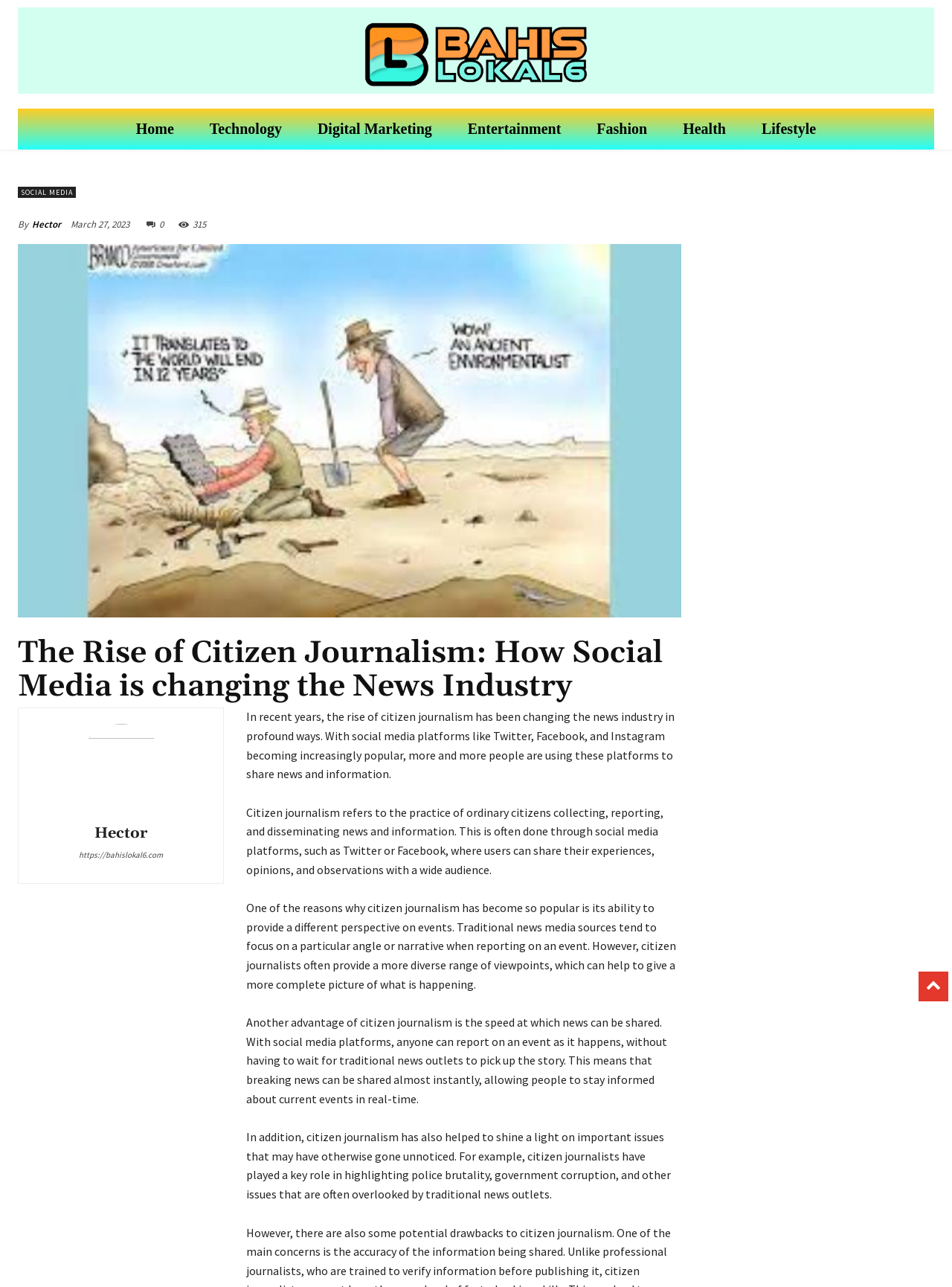What is the topic of the article?
Please answer the question with as much detail as possible using the screenshot.

The topic of the article can be determined by reading the heading 'The Rise of Citizen Journalism: How Social Media is changing the News Industry' and the static text that follows, which discusses the concept of citizen journalism and its impact on the news industry.